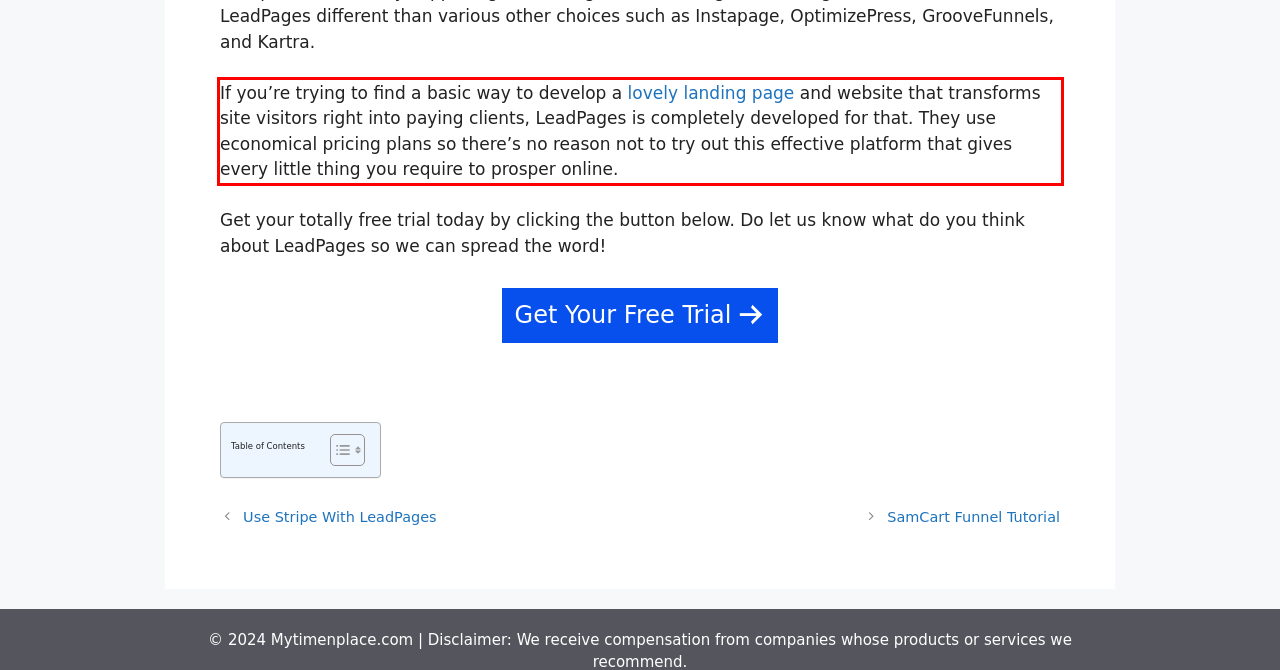You are given a screenshot with a red rectangle. Identify and extract the text within this red bounding box using OCR.

If you’re trying to find a basic way to develop a lovely landing page and website that transforms site visitors right into paying clients, LeadPages is completely developed for that. They use economical pricing plans so there’s no reason not to try out this effective platform that gives every little thing you require to prosper online.